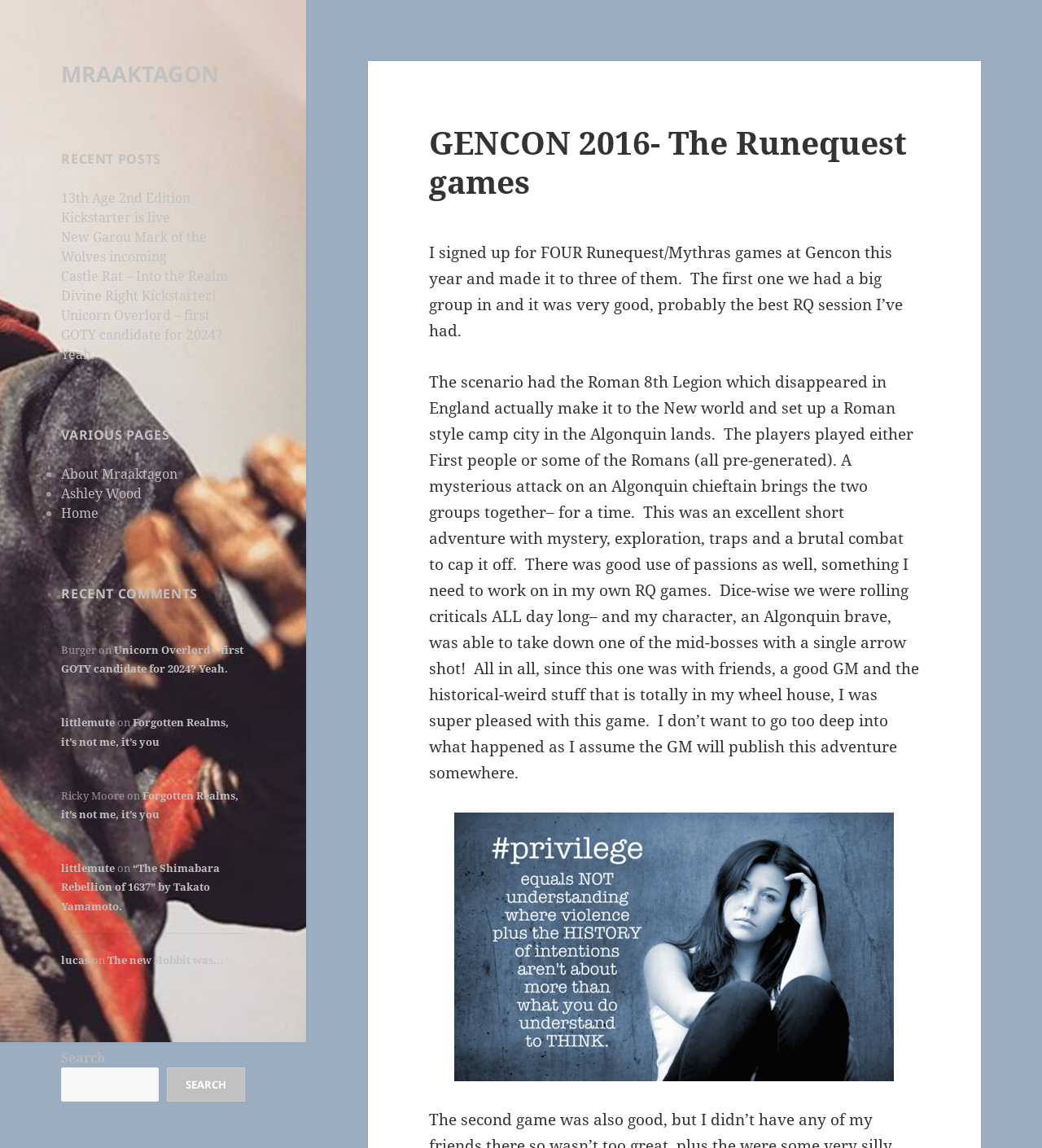Answer the following inquiry with a single word or phrase:
What was the scenario of the first Runequest game mentioned?

Roman 8th Legion in Algonquin lands